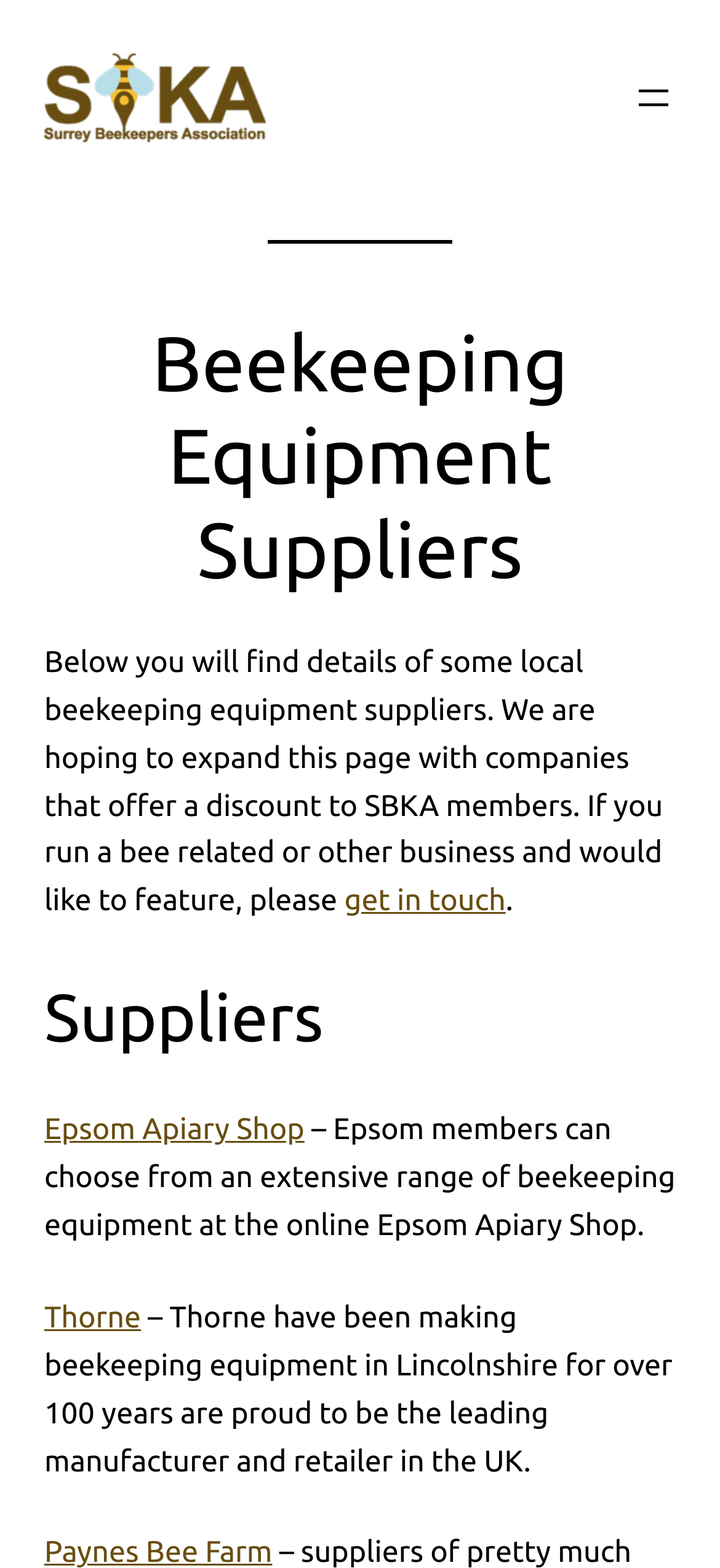What is the purpose of this webpage?
Answer with a single word or phrase by referring to the visual content.

Beekeeping equipment suppliers